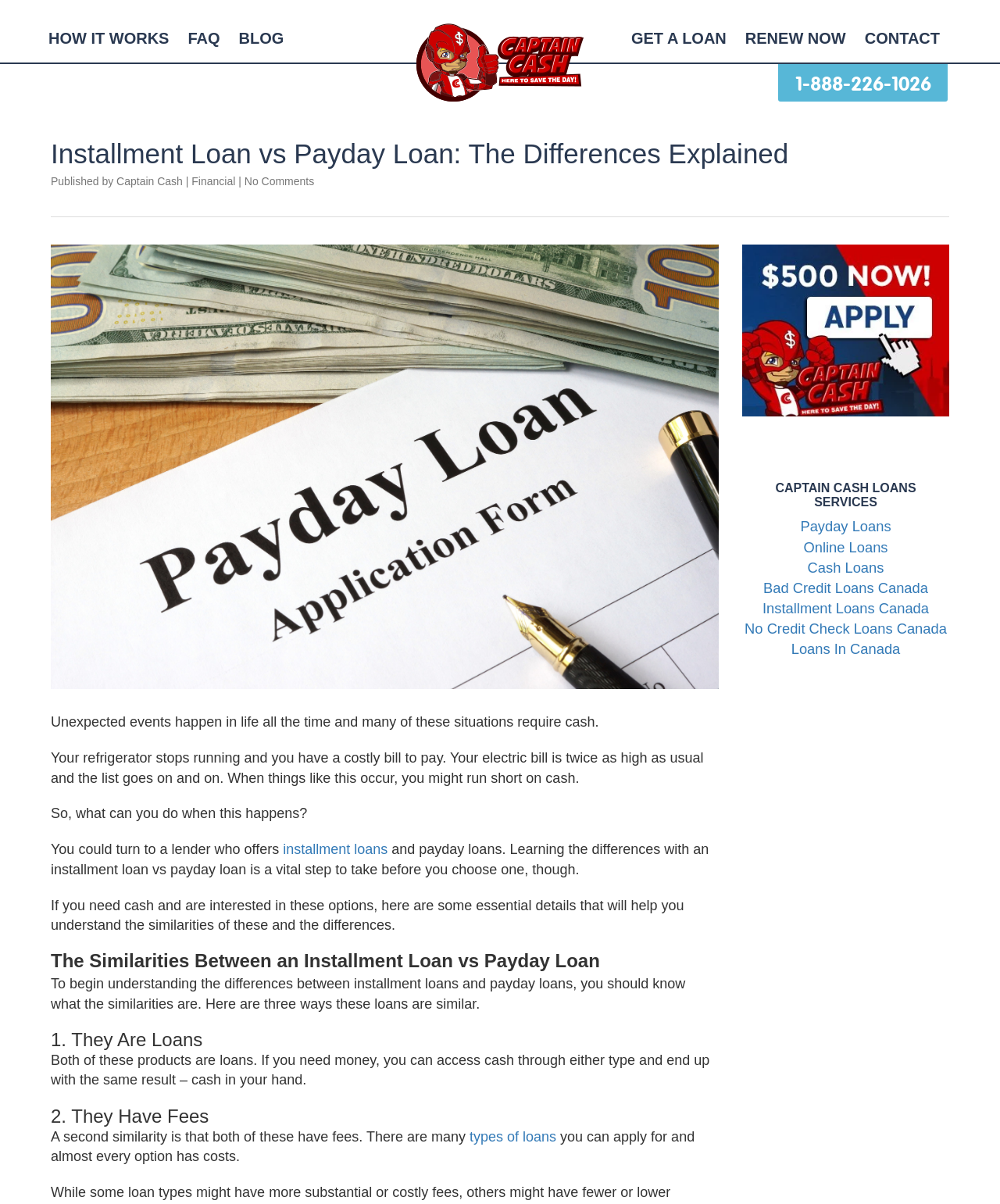Pinpoint the bounding box coordinates of the clickable element needed to complete the instruction: "Click on 'FAQ'". The coordinates should be provided as four float numbers between 0 and 1: [left, top, right, bottom].

[0.178, 0.019, 0.229, 0.044]